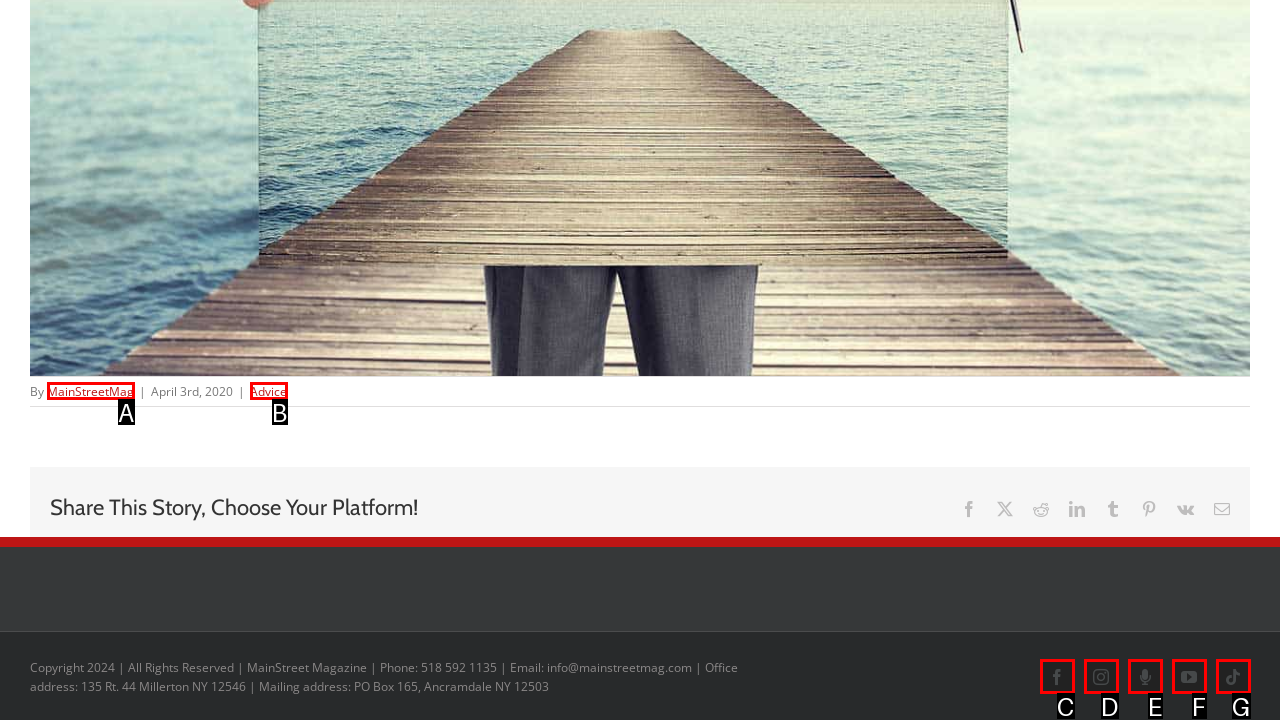Choose the letter that best represents the description: Advice. Provide the letter as your response.

B